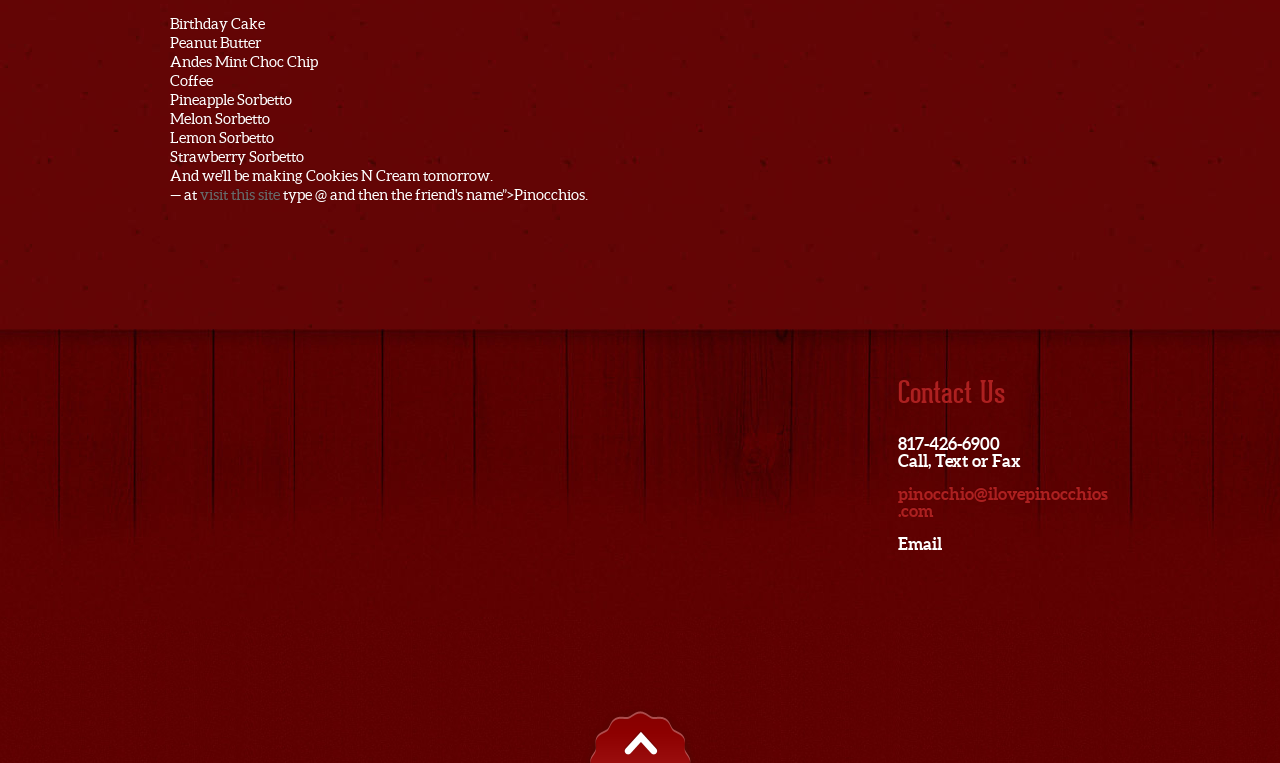Provide the bounding box coordinates of the HTML element this sentence describes: "pinocchio@ilovepinocchios.com". The bounding box coordinates consist of four float numbers between 0 and 1, i.e., [left, top, right, bottom].

[0.701, 0.634, 0.865, 0.682]